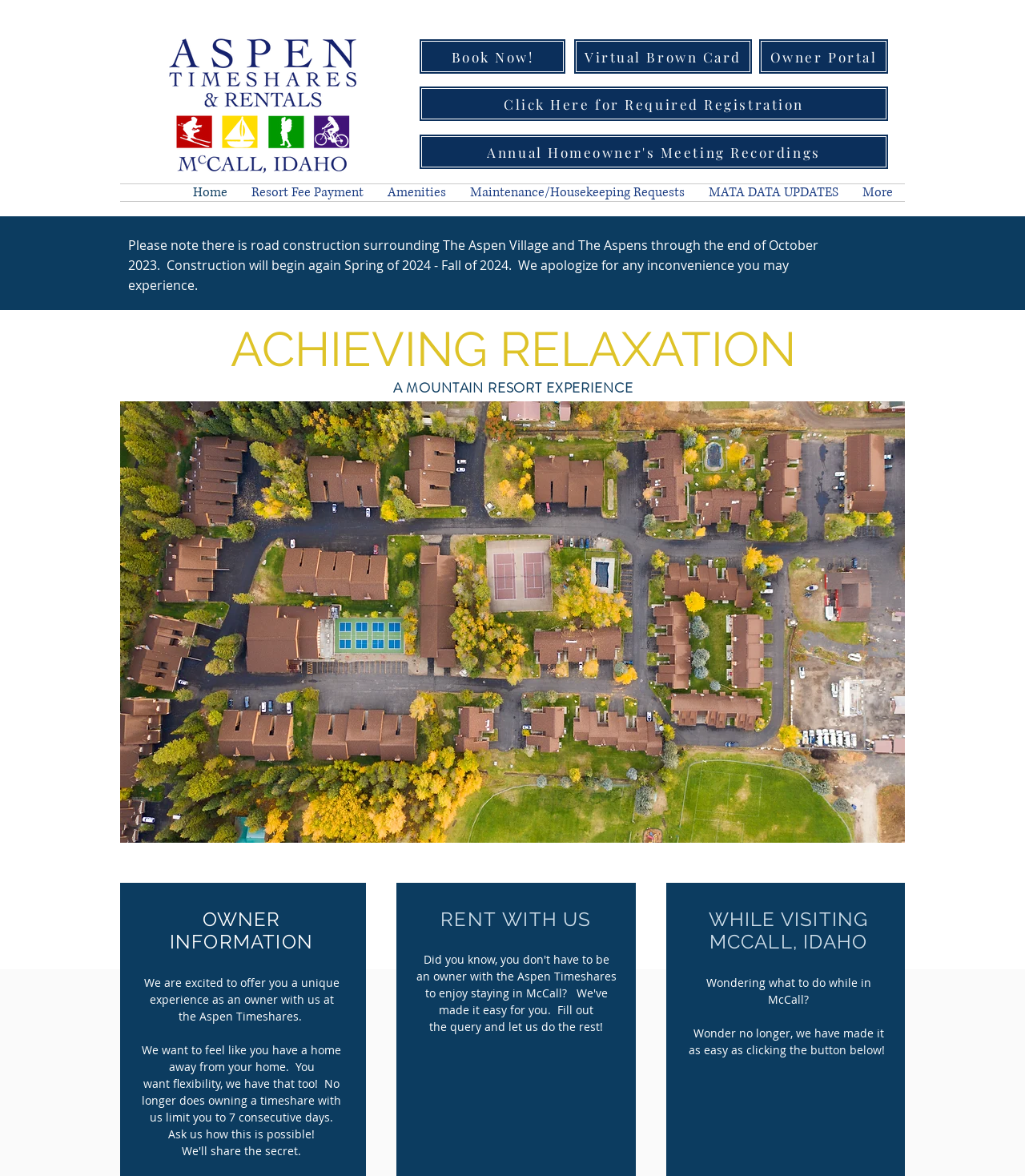Ascertain the bounding box coordinates for the UI element detailed here: "Book Now!". The coordinates should be provided as [left, top, right, bottom] with each value being a float between 0 and 1.

[0.409, 0.033, 0.552, 0.063]